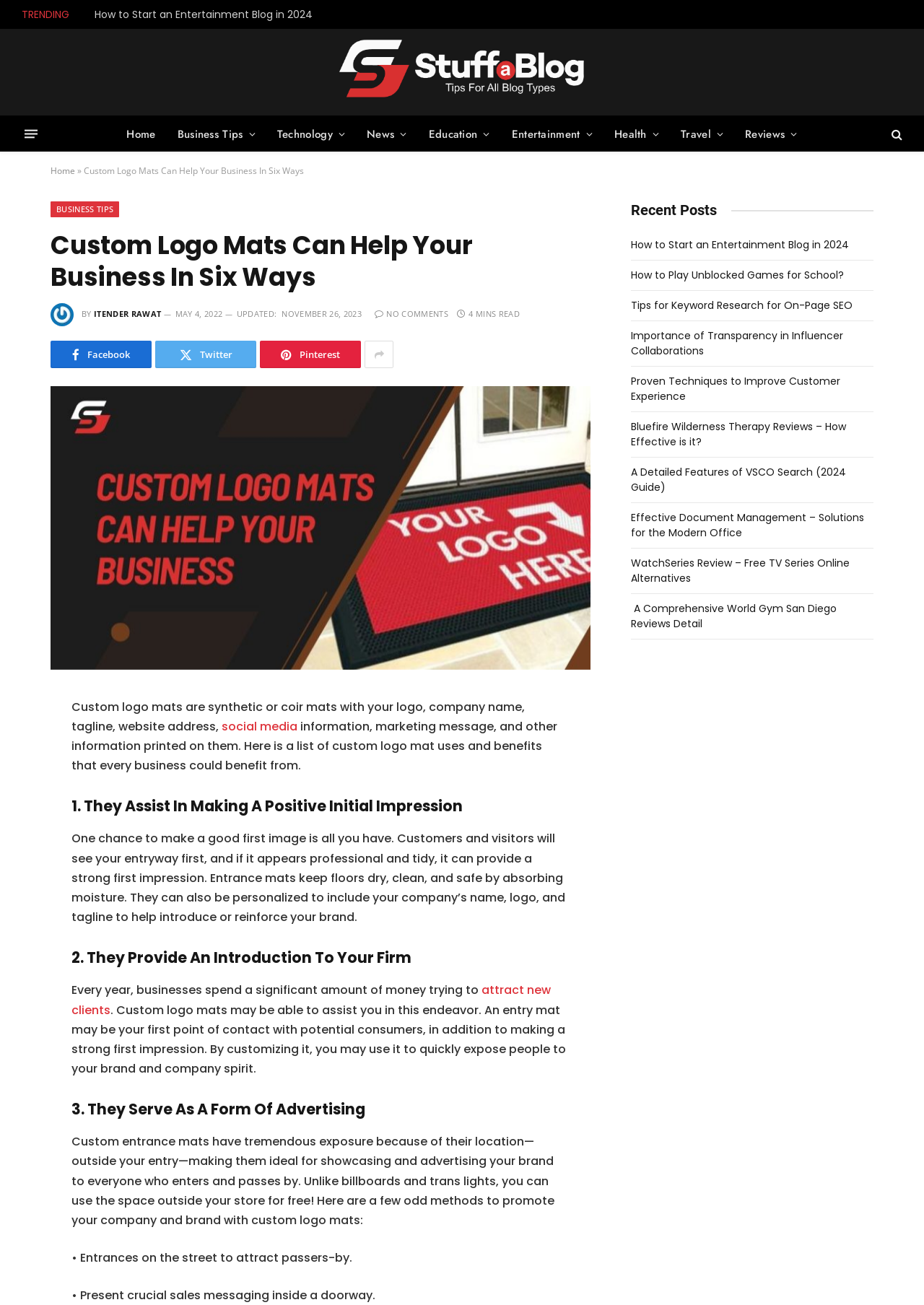Please determine the bounding box coordinates, formatted as (top-left x, top-left y, bottom-right x, bottom-right y), with all values as floating point numbers between 0 and 1. Identify the bounding box of the region described as: We run on Intercom

None